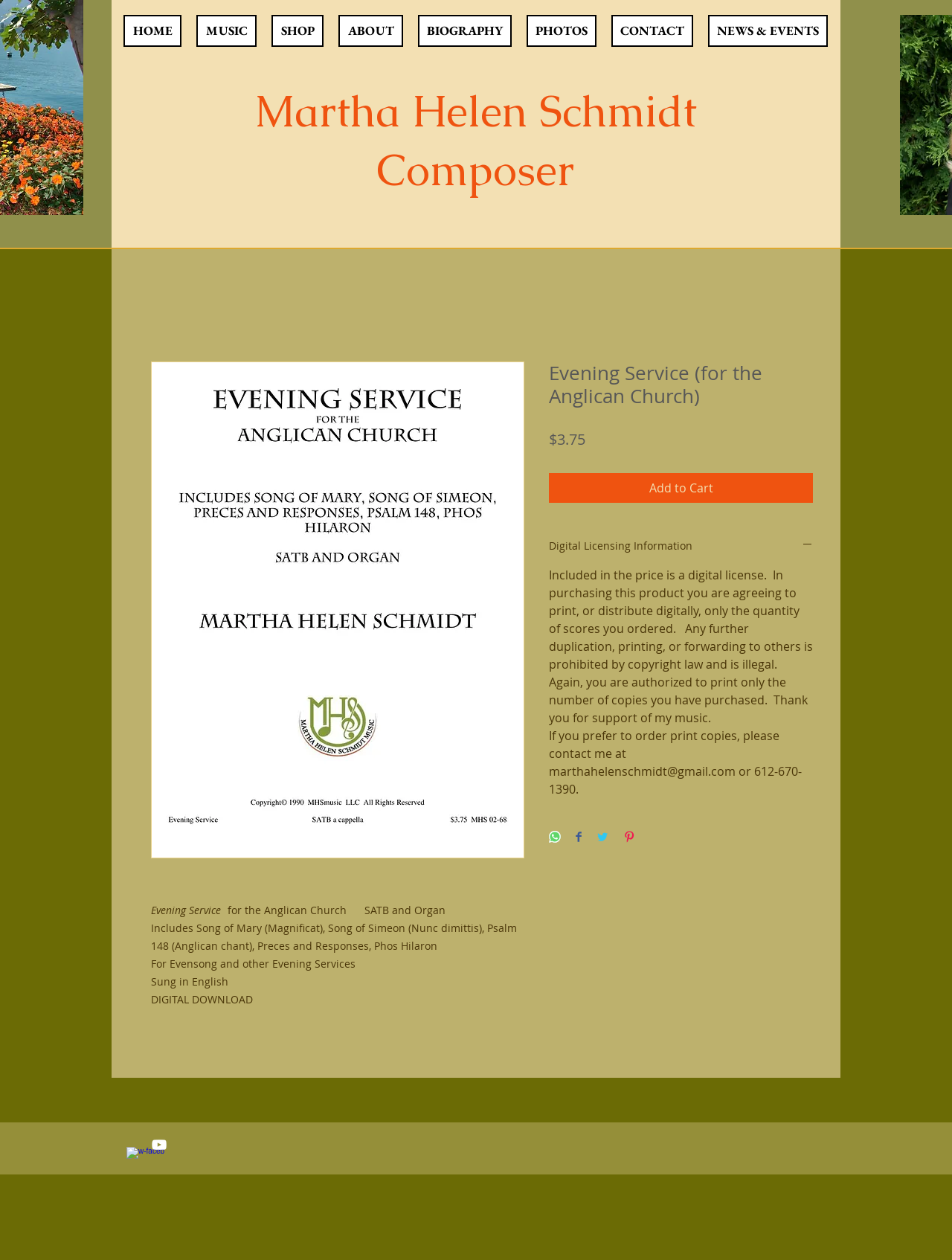Describe all the key features and sections of the webpage thoroughly.

This webpage is about Martha Helen Schmidt, a composer, and her work, "Evening Service for the Anglican Church". At the top, there is a navigation bar with links to different sections of the website, including "HOME", "MUSIC", "SHOP", "ABOUT", "BIOGRAPHY", "PHOTOS", "CONTACT", and "NEWS & EVENTS". Below the navigation bar, there is a heading with the composer's name, "Martha Helen Schmidt", and a subheading, "Composer".

The main content of the page is an article about the "Evening Service" composition. It features an image of the composition's cover on the left side, and a description of the work on the right side. The description includes the title, "Evening Service for the Anglican Church", and a list of the songs included, such as "Song of Mary (Magnificat)" and "Song of Simeon (Nunc dimittis)". The text also mentions that the composition is for SATB and Organ, and that it is suitable for Evensong and other evening services.

Below the description, there is a section with pricing information, including a digital download option for $3.75. There are also buttons to add the composition to a cart, and to access digital licensing information. The digital licensing information section explains the terms of the license, including the number of copies that can be printed or distributed digitally.

On the right side of the page, there are social media buttons to share the composition on WhatsApp, Facebook, Twitter, and Pinterest. At the bottom of the page, there is a social bar with links to the composer's social media profiles.